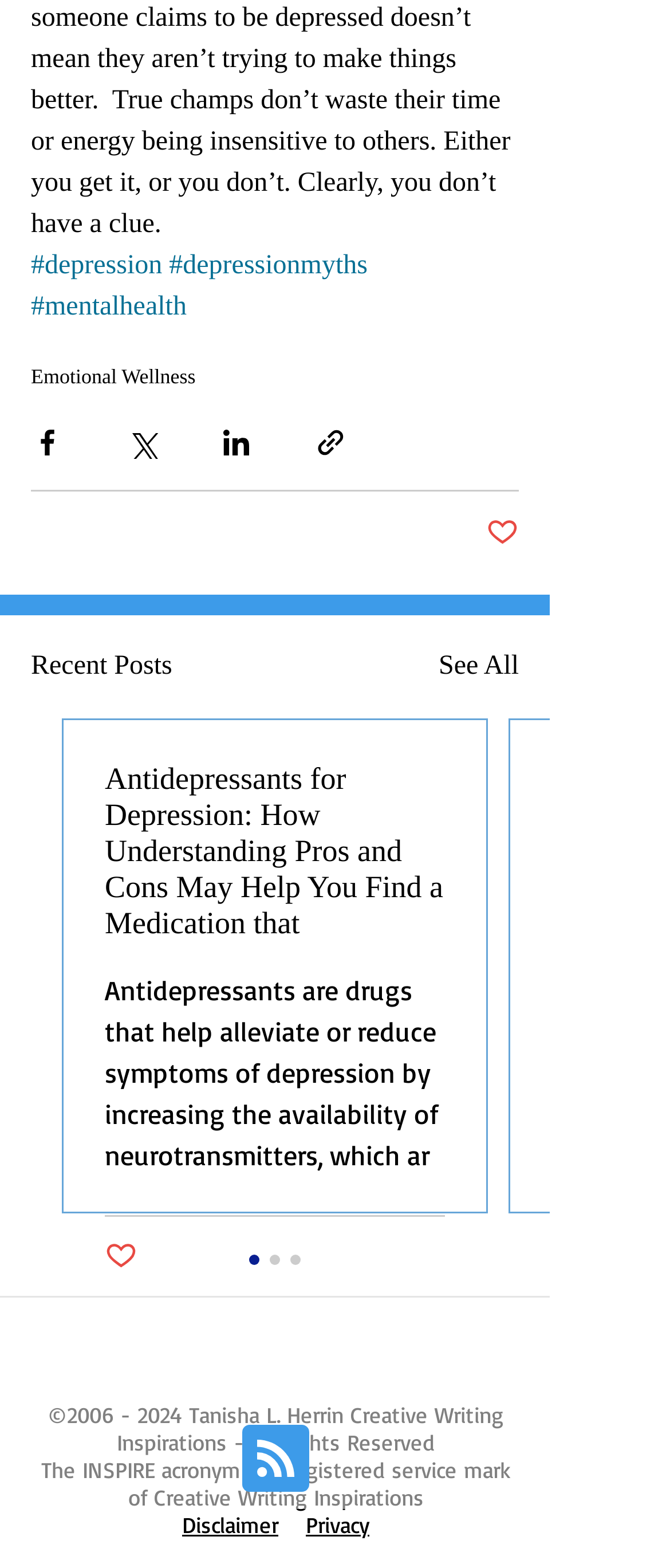Given the content of the image, can you provide a detailed answer to the question?
How many links are there in the footer section?

I examined the footer section of the webpage and found five links: '2006 - 2024', 'Disclaimer', 'Privacy', 'LinkedIn Social Icon', and 'Facebook Social Icon'.